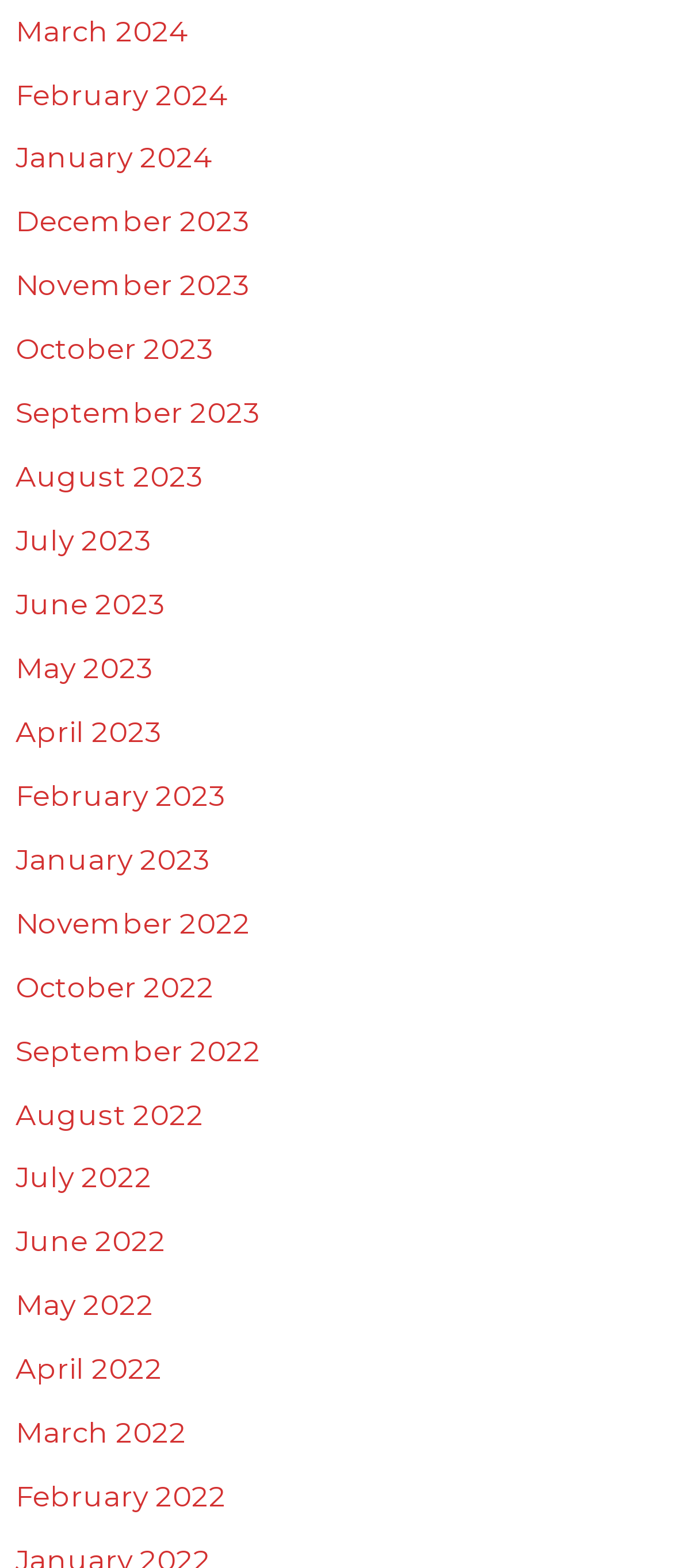What is the earliest month listed?
Based on the visual content, answer with a single word or a brief phrase.

February 2022